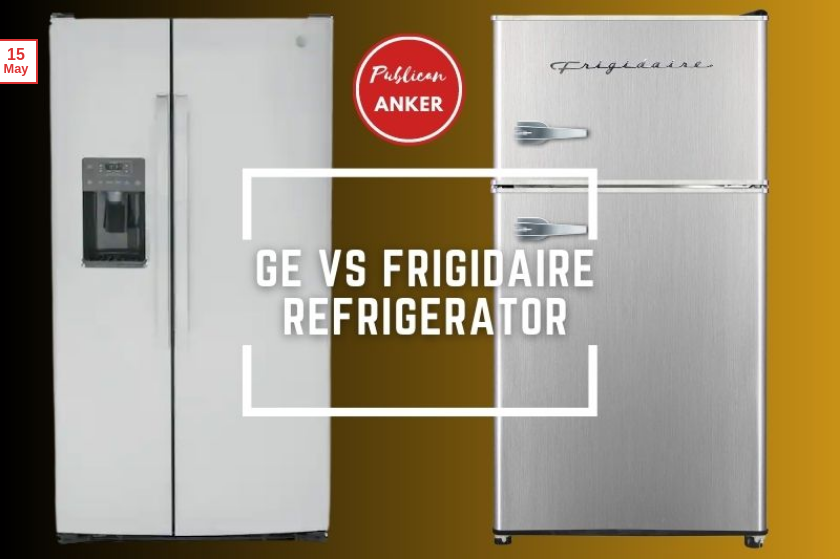Please give a one-word or short phrase response to the following question: 
What is the style of the GE refrigerator?

Modern, sleek